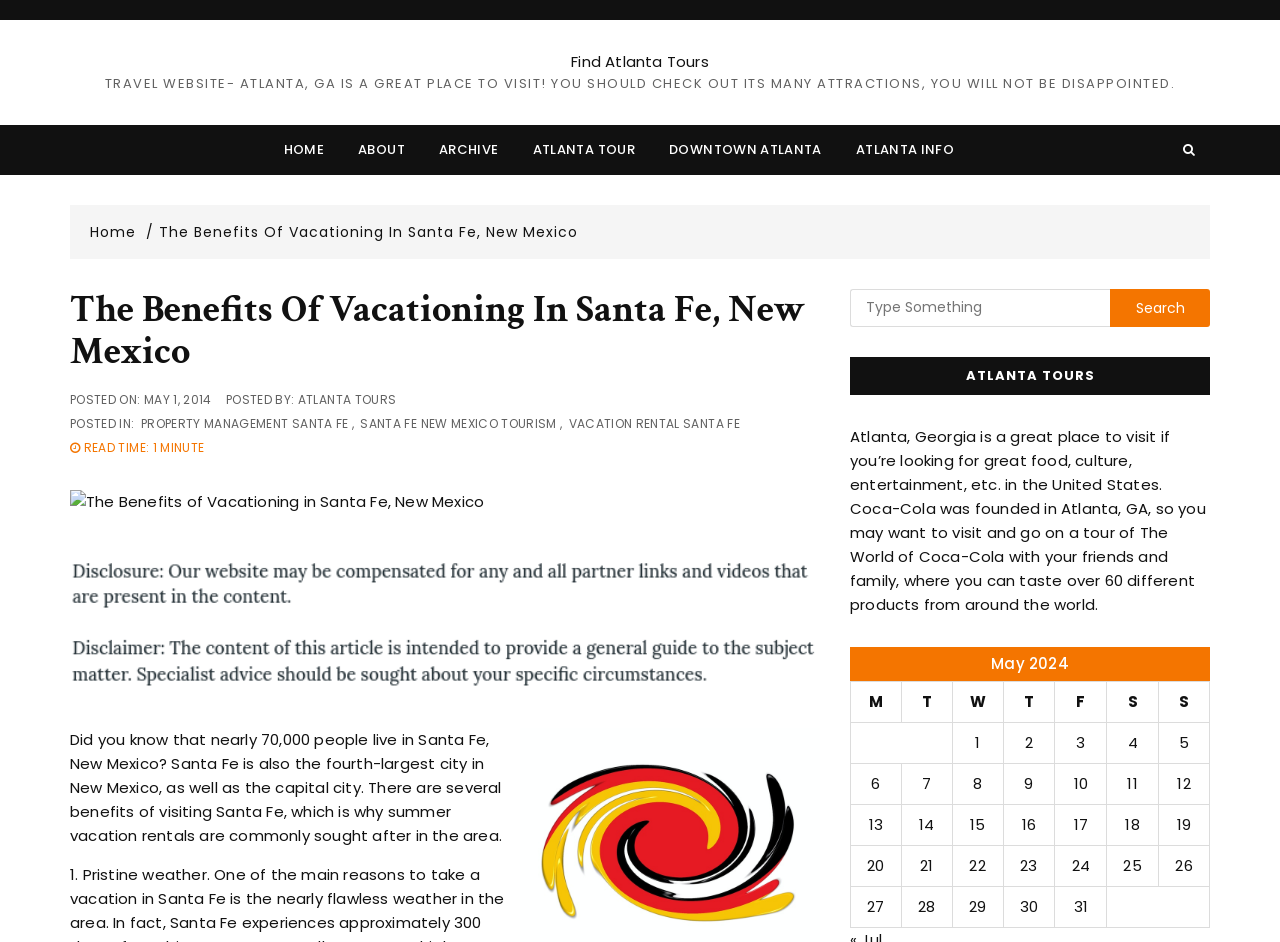Generate a comprehensive description of the contents of the webpage.

The webpage is about the benefits of vacationing in Santa Fe, New Mexico, and also promotes Atlanta tours. At the top, there is a link to "Find Atlanta Tours" and a static text stating "TRAVEL WEBSITE- ATLANTA, GA IS A GREAT PLACE TO VISIT! YOU SHOULD CHECK OUT ITS MANY ATTRACTIONS, YOU WILL NOT BE DISAPPOINTED." Below this, there are six links to different pages, including "HOME", "ABOUT", "ARCHIVE", "ATLANTA TOUR", "DOWNTOWN ATLANTA", and "ATLANTA INFO". 

On the left side, there is a navigation section with breadcrumbs, including links to "Home" and "The Benefits Of Vacationing In Santa Fe, New Mexico". Below this, there is a heading with the same title, followed by information about the post, including the date "MAY 1, 2014" and the author "ATLANTA TOURS". 

The main content of the page is divided into two sections. The first section is about Santa Fe, New Mexico, and provides information about the city, including its population and benefits of visiting. There is also an image related to Santa Fe. The second section is about Atlanta tours, and describes the city as a great place to visit, with attractions like The World of Coca-Cola. 

On the right side, there is a search bar with a button, and below it, a heading "ATLANTA TOURS" and a table with a calendar for May 2024. The table has seven columns for days of the week and rows for each day of the month.